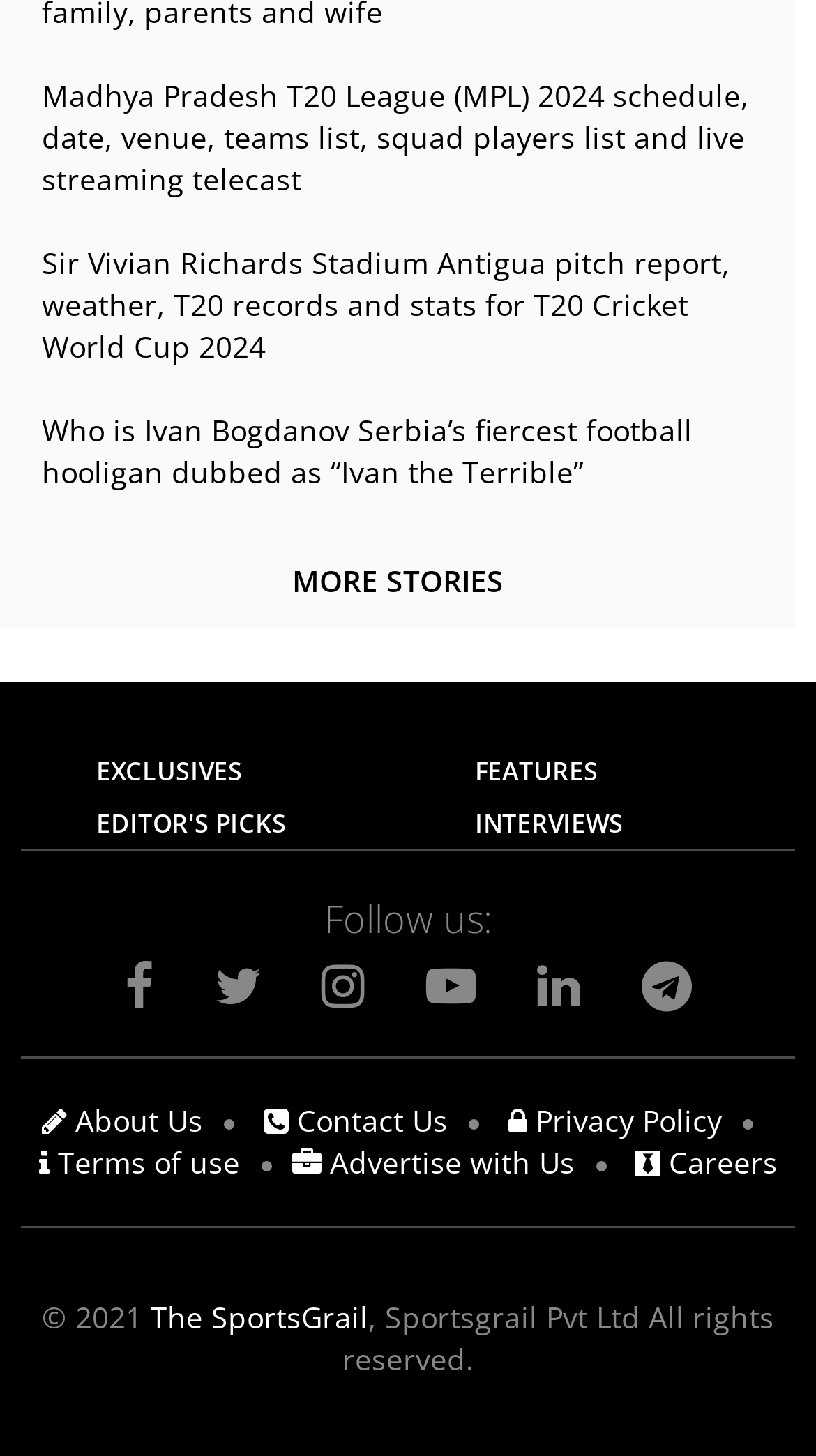Respond to the following question with a brief word or phrase:
How many links are available in the top section?

3